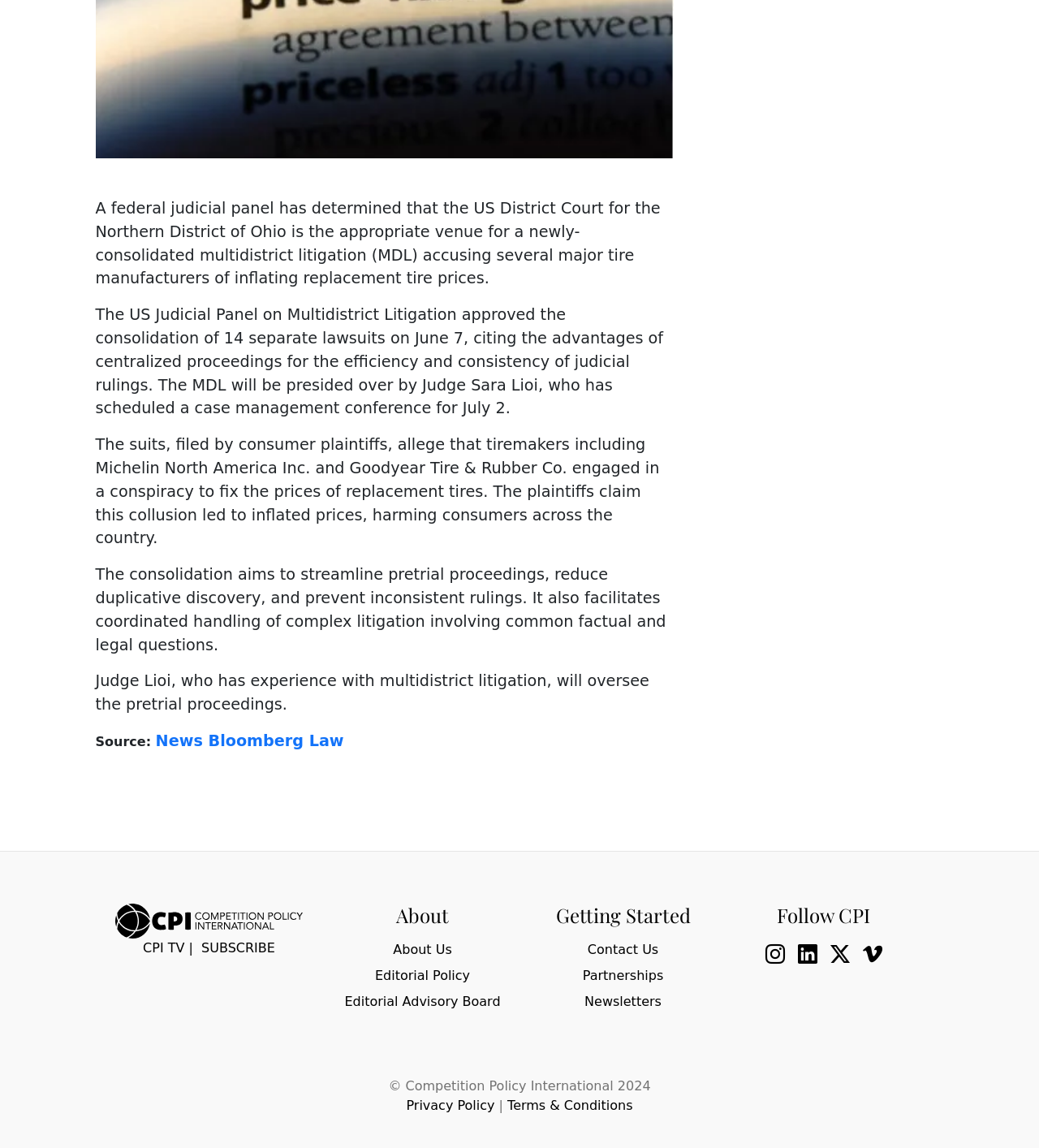Find the bounding box coordinates of the element I should click to carry out the following instruction: "Contact CPI".

[0.503, 0.819, 0.696, 0.836]